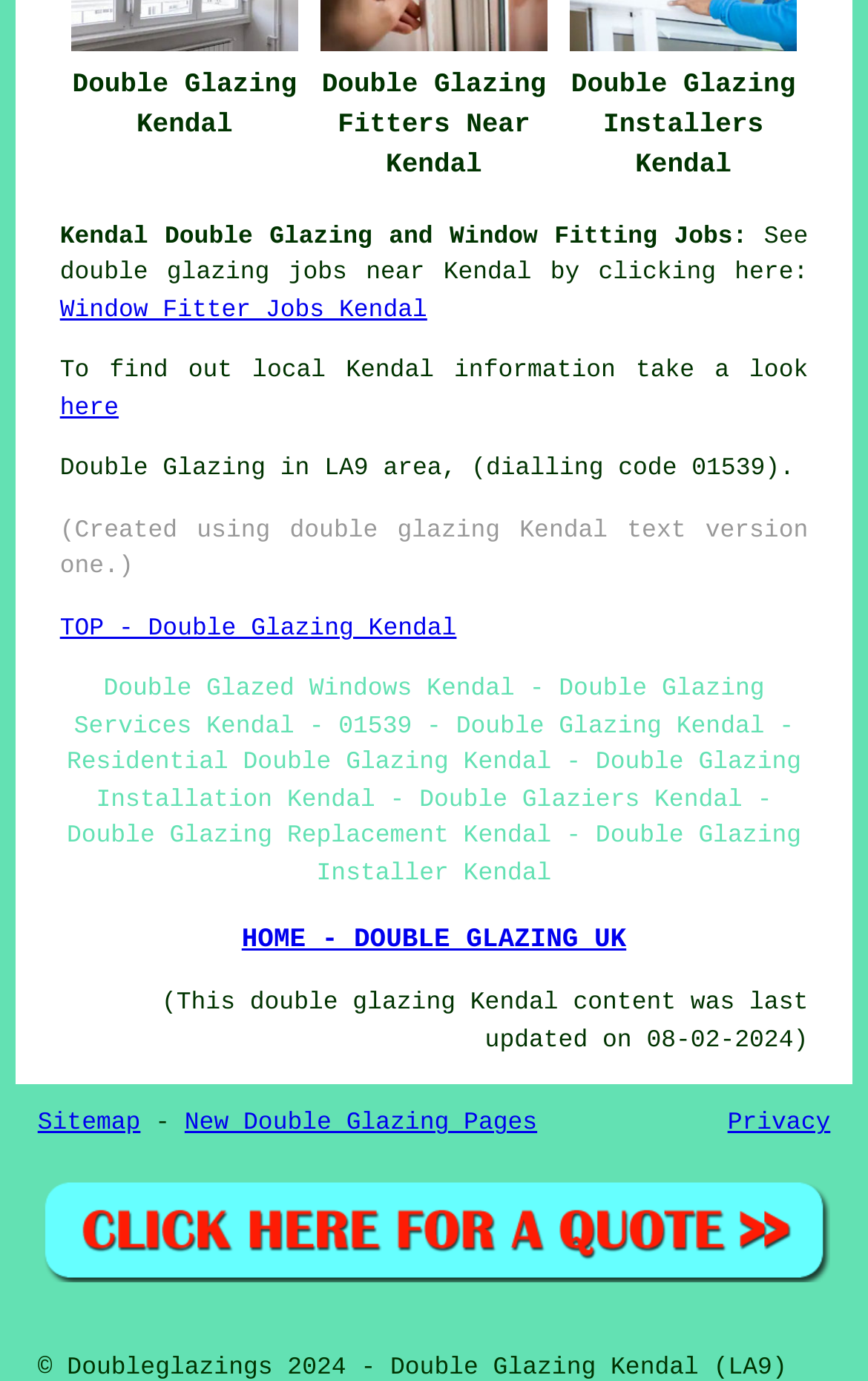Respond with a single word or phrase to the following question:
What is the last updated date of the double glazing Kendal content?

08-02-2024